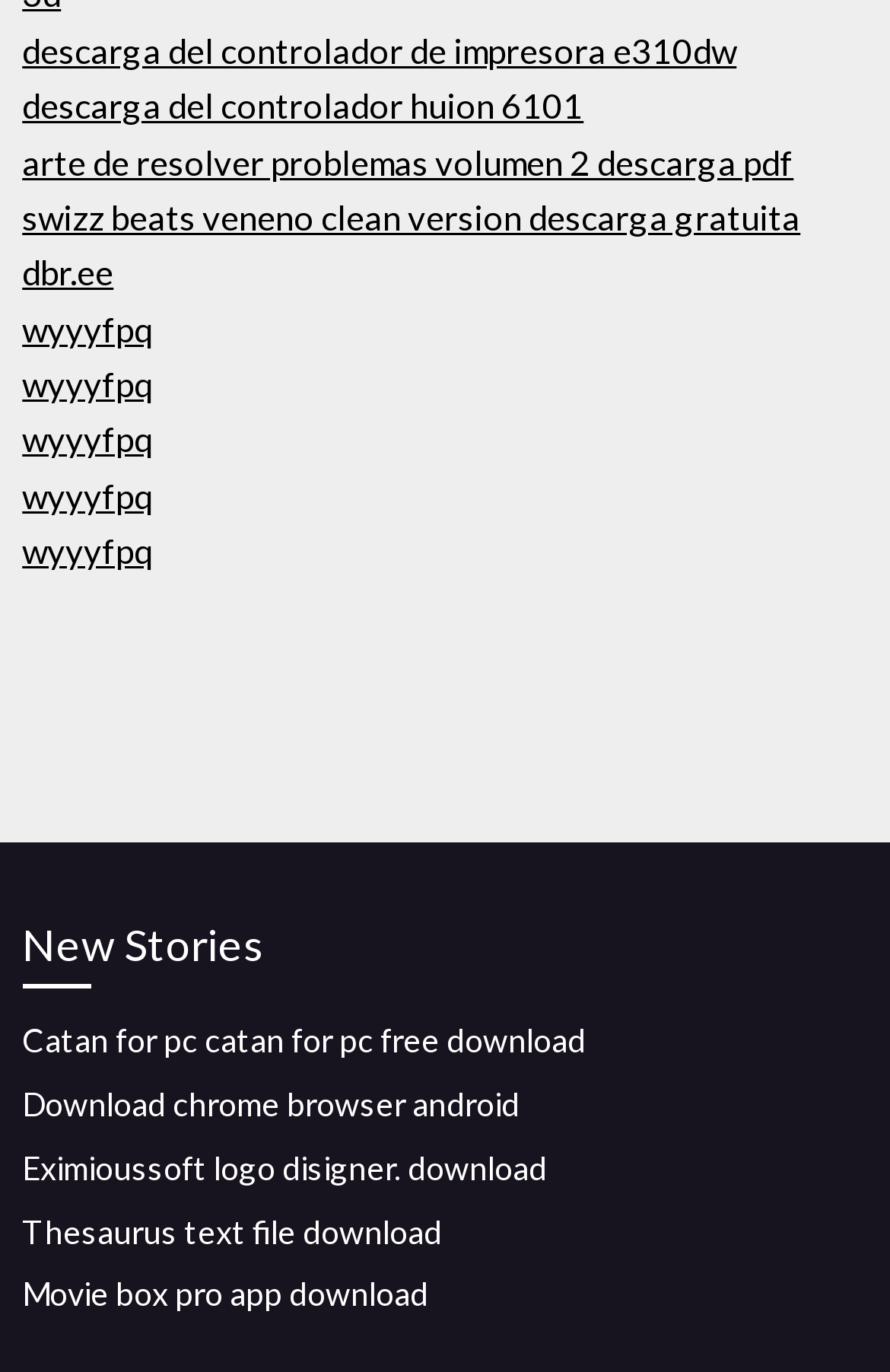Locate the bounding box coordinates of the clickable element to fulfill the following instruction: "check job openings". Provide the coordinates as four float numbers between 0 and 1 in the format [left, top, right, bottom].

None